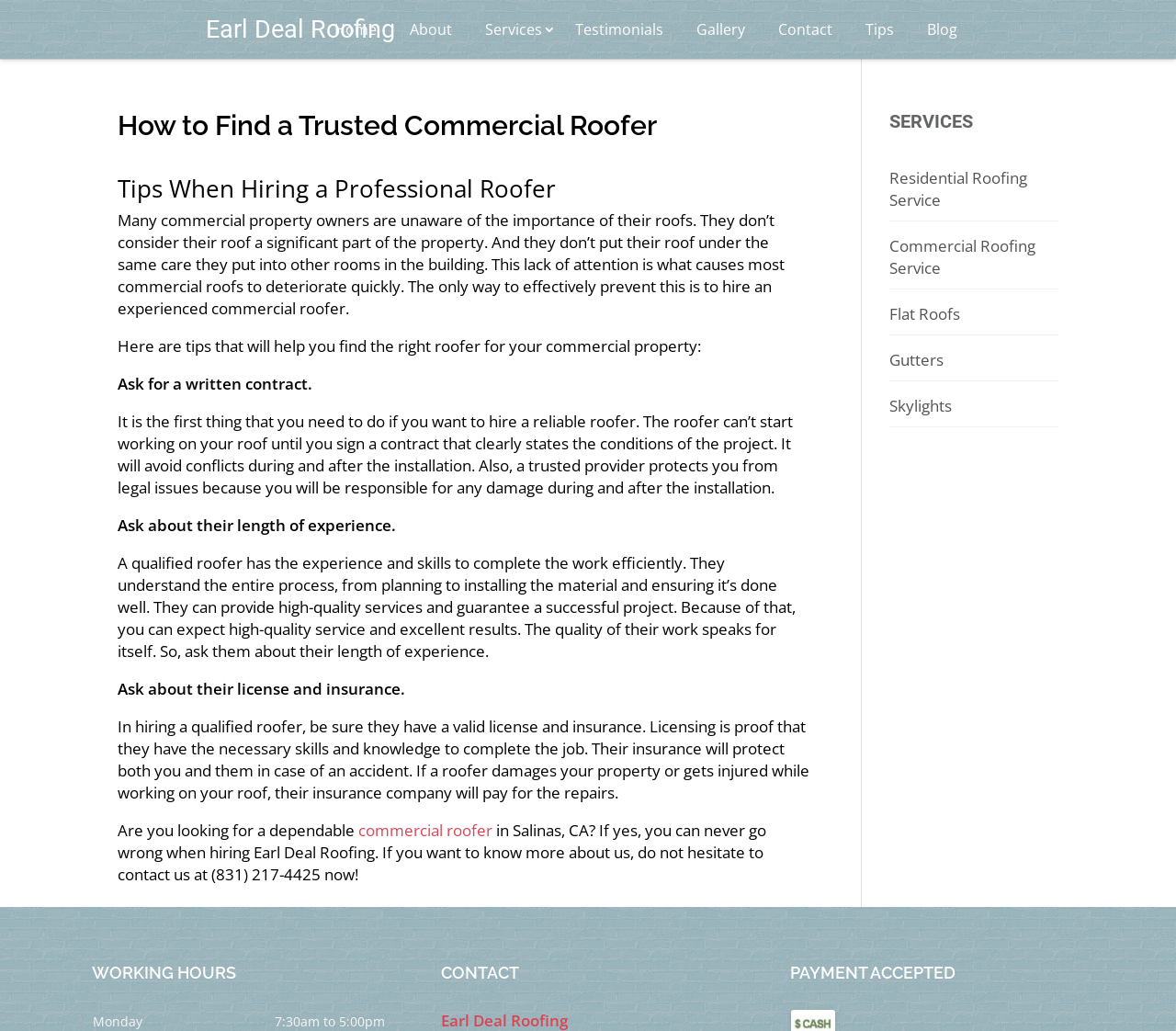Locate the bounding box coordinates of the element's region that should be clicked to carry out the following instruction: "Click on the 'Home' link". The coordinates need to be four float numbers between 0 and 1, i.e., [left, top, right, bottom].

[0.27, 0.0, 0.334, 0.057]